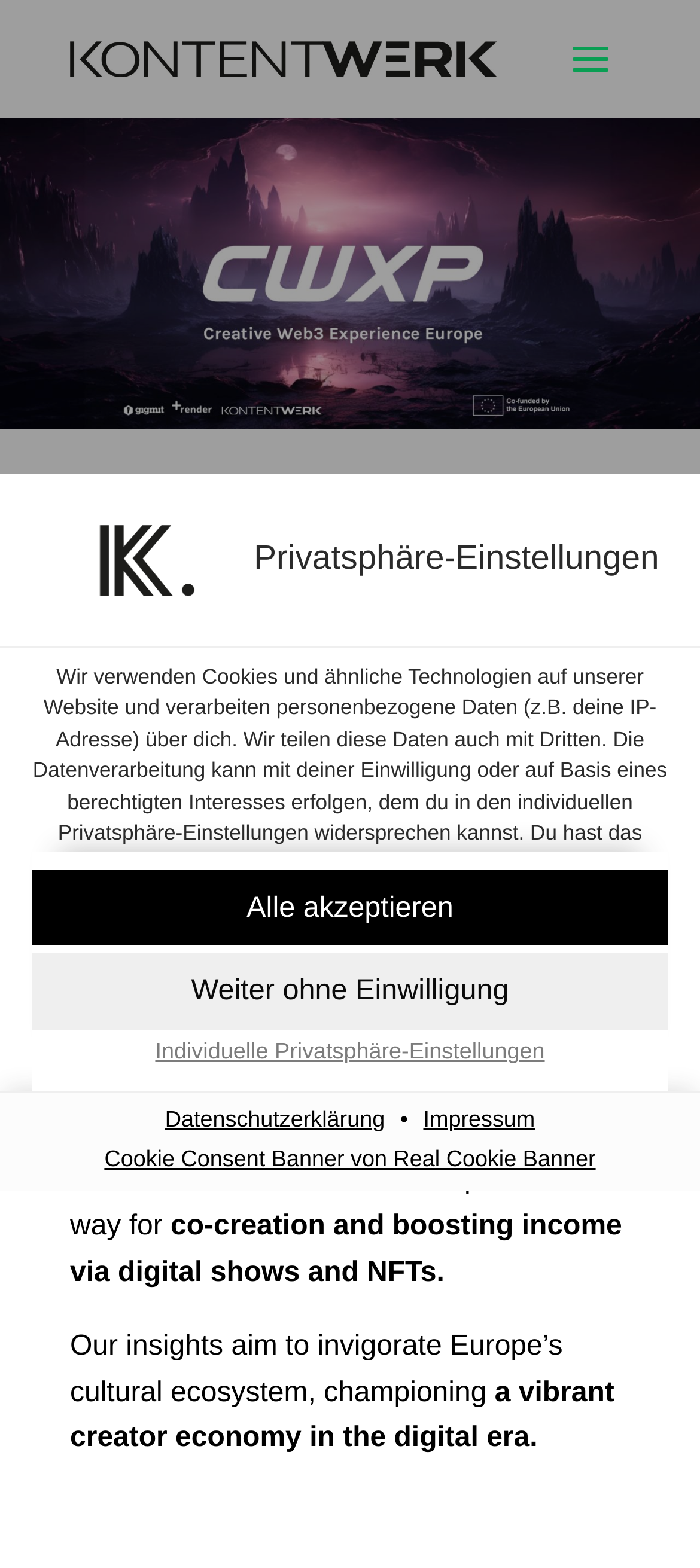Using the description "Individuelle Privatsphäre-Einstellungen", locate and provide the bounding box of the UI element.

[0.046, 0.662, 0.954, 0.682]